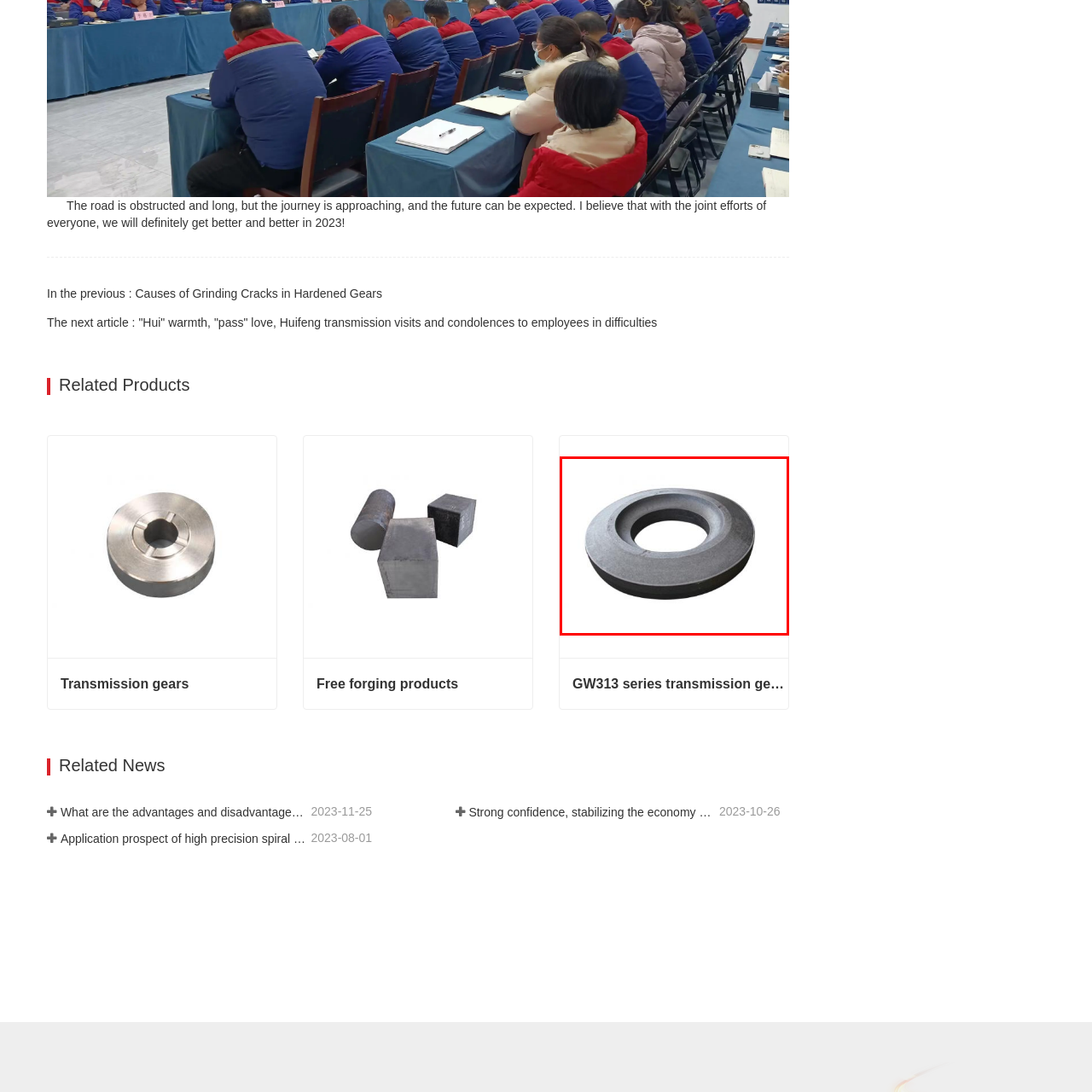What is the purpose of the transmission gear?
Analyze the image surrounded by the red bounding box and answer the question in detail.

The gear features a central hollow space surrounded by an even exterior edge, suggesting its role in machinery or automotive systems where it aids in the transfer and management of mechanical power.